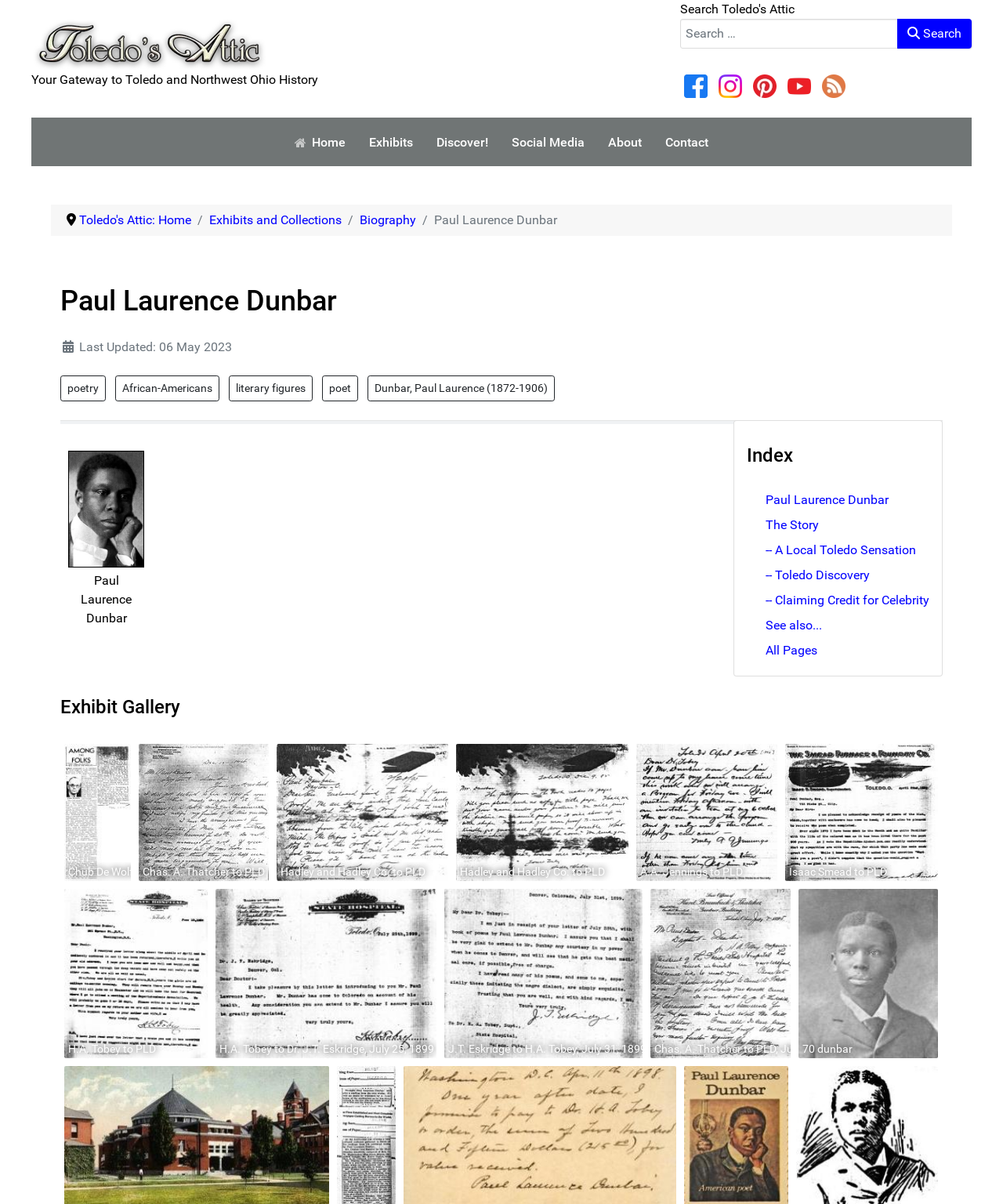Find the bounding box of the element with the following description: "Breeding News". The coordinates must be four float numbers between 0 and 1, formatted as [left, top, right, bottom].

None